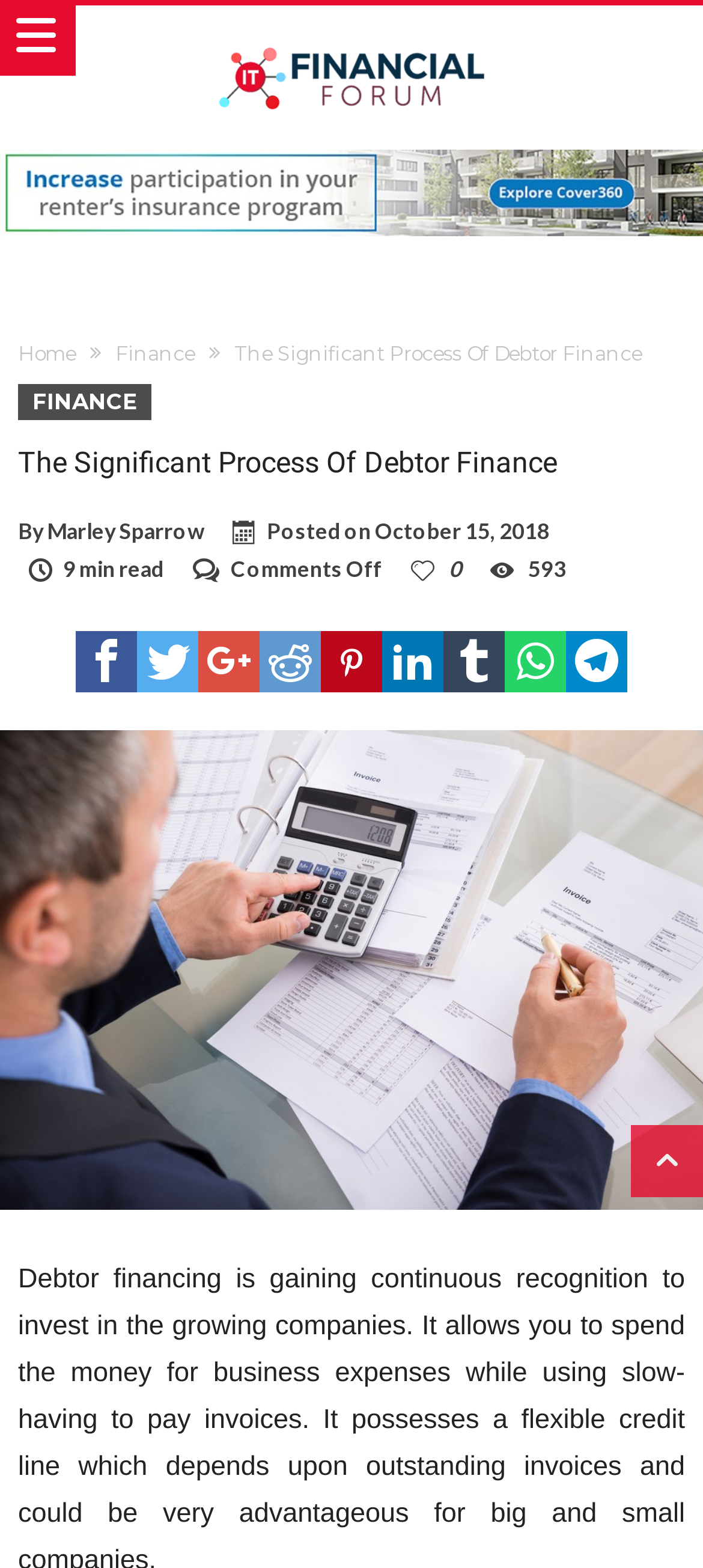Explain the webpage's design and content in an elaborate manner.

The webpage is about the significant process of debtor finance, with the title "The Significant Process Of Debtor Finance" prominently displayed at the top. Below the title, there is a header section with links to "Home" and "Finance" on the left, and a logo image with the text "It Financial Forum – All Your Financial Needs Under One Roof" on the right.

The main content area is divided into two sections. The top section has a heading "The Significant Process Of Debtor Finance" followed by the author's name "Marley Sparrow" and the date "October 15, 2018". There is also a reading time indicator "9 min read" and a "Comments Off" label.

The main article content is not explicitly described in the accessibility tree, but it is likely to be a lengthy text discussing the process of debtor finance, given the reading time indicator.

On the right side of the main content area, there are social media sharing links, including Facebook, Twitter, Google+, Reddit, Pinterest, Linkedin, Tumblr, and two unknown platforms. These links are arranged vertically and take up a significant portion of the right-hand side of the page.

At the very bottom of the page, there is a "Go Top" button, which allows users to quickly scroll back to the top of the page.

Overall, the webpage has a clean and organized structure, with clear headings and concise text. The use of social media sharing links and a "Go Top" button suggests that the webpage is designed to facilitate user engagement and ease of navigation.